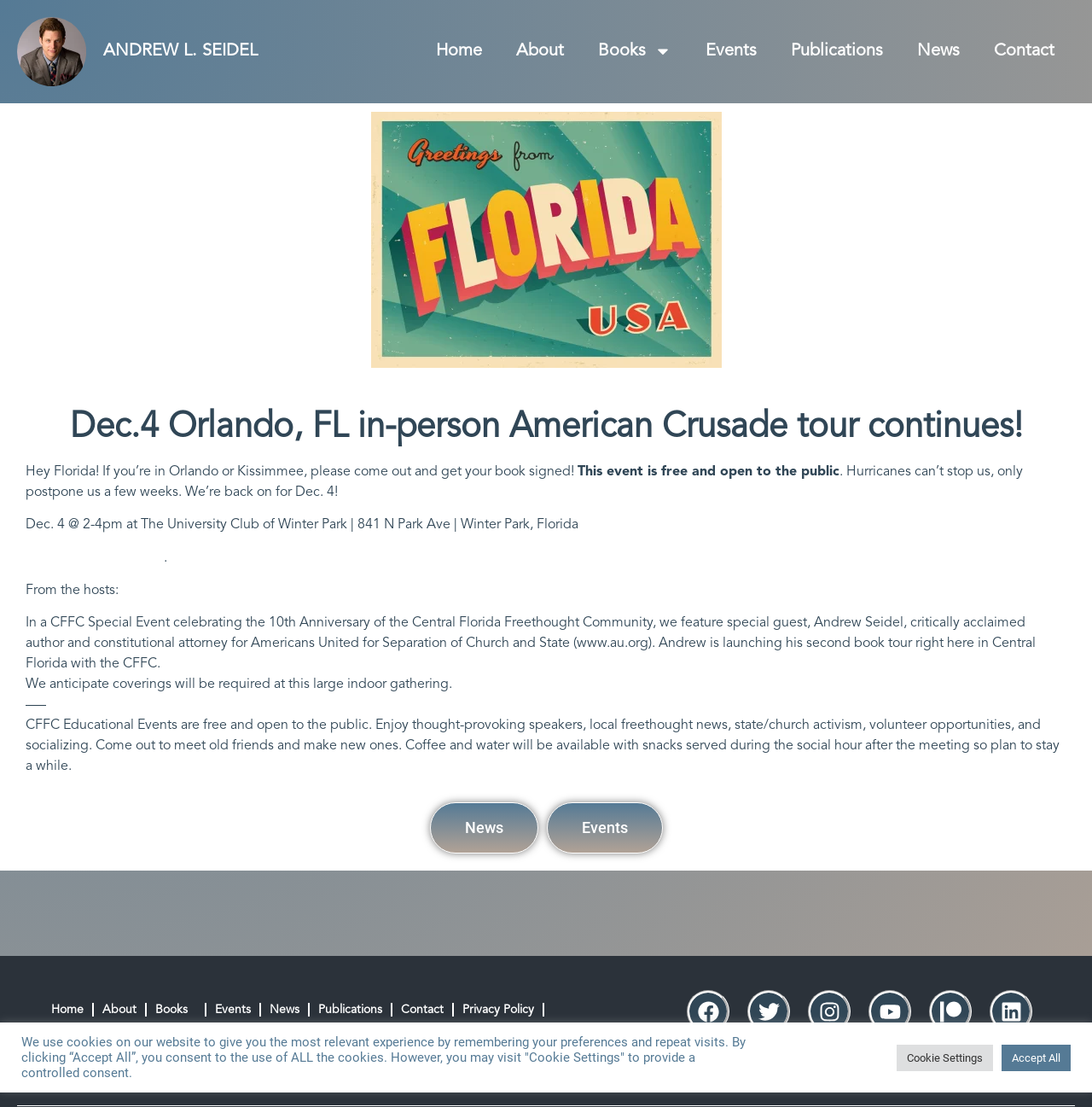Please indicate the bounding box coordinates for the clickable area to complete the following task: "Click the link to Andrew L. Seidel's homepage". The coordinates should be specified as four float numbers between 0 and 1, i.e., [left, top, right, bottom].

[0.016, 0.015, 0.079, 0.078]